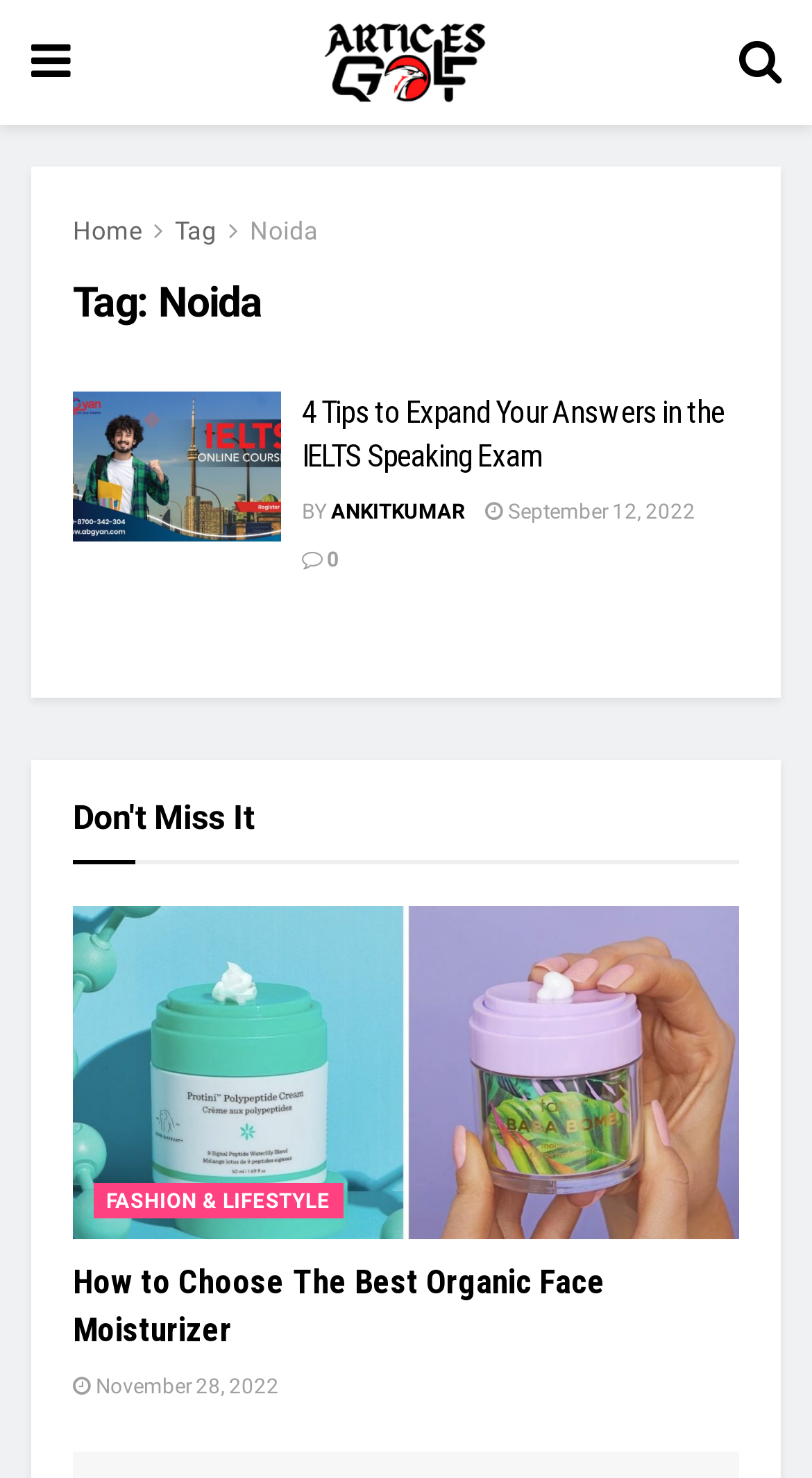Could you provide the bounding box coordinates for the portion of the screen to click to complete this instruction: "Go to the 'Home' page"?

[0.09, 0.147, 0.174, 0.166]